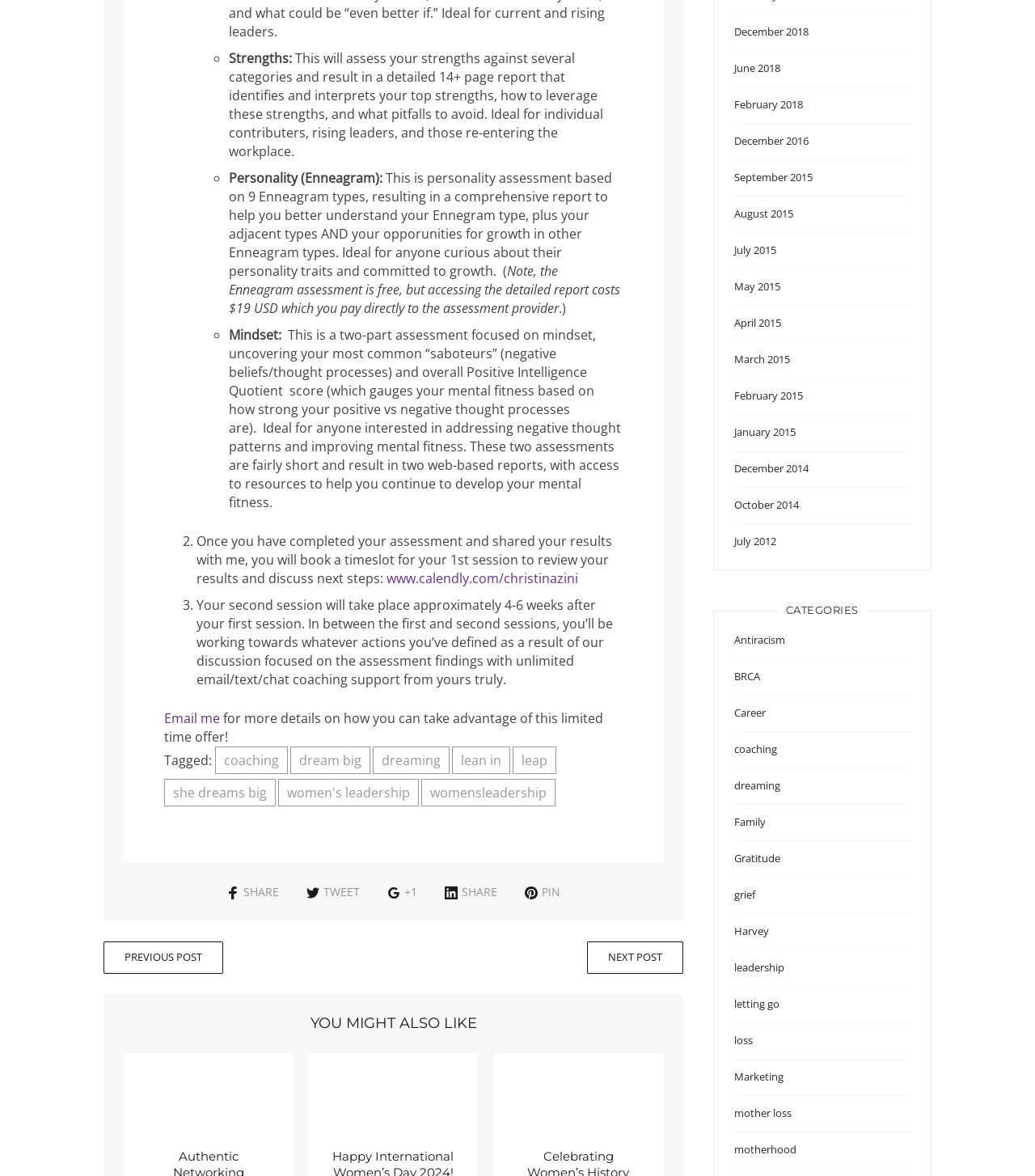Specify the bounding box coordinates of the region I need to click to perform the following instruction: "Email for more details". The coordinates must be four float numbers in the range of 0 to 1, i.e., [left, top, right, bottom].

[0.159, 0.603, 0.213, 0.618]